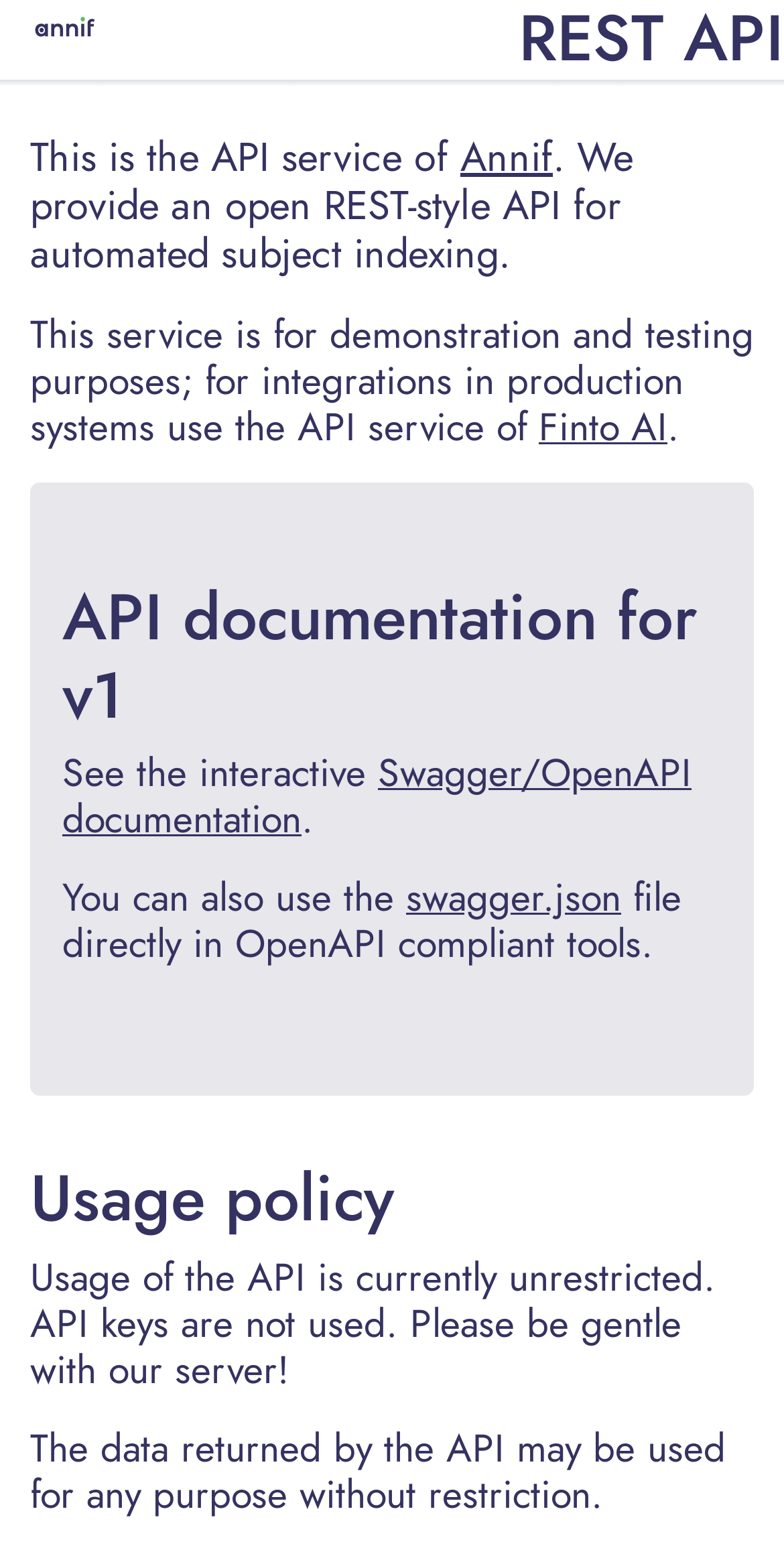What is the alternative to using the interactive Swagger/OpenAPI documentation?
Refer to the image and provide a one-word or short phrase answer.

swagger.json file